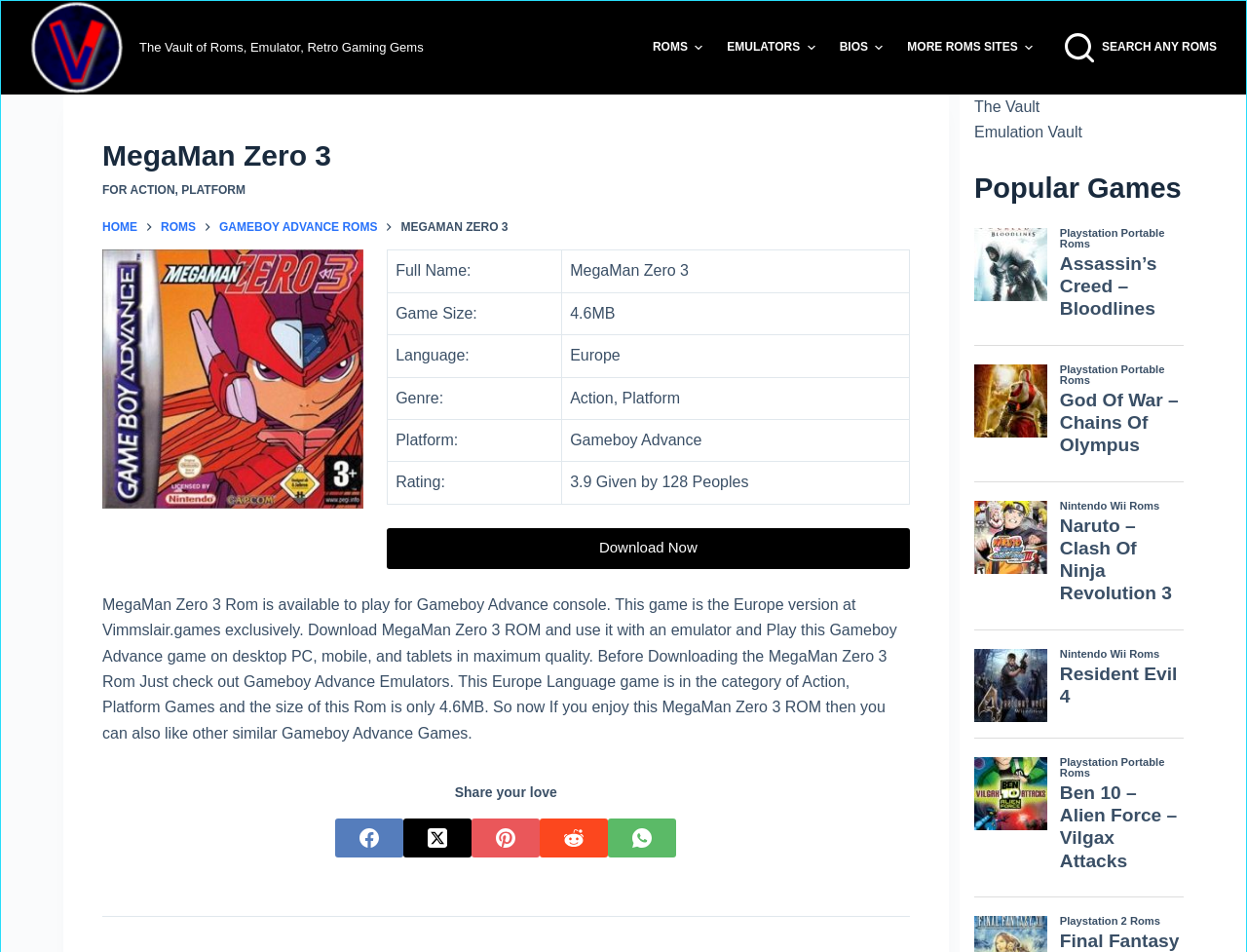Could you specify the bounding box coordinates for the clickable section to complete the following instruction: "Visit Vimm’s Lair"?

[0.024, 0.001, 0.099, 0.099]